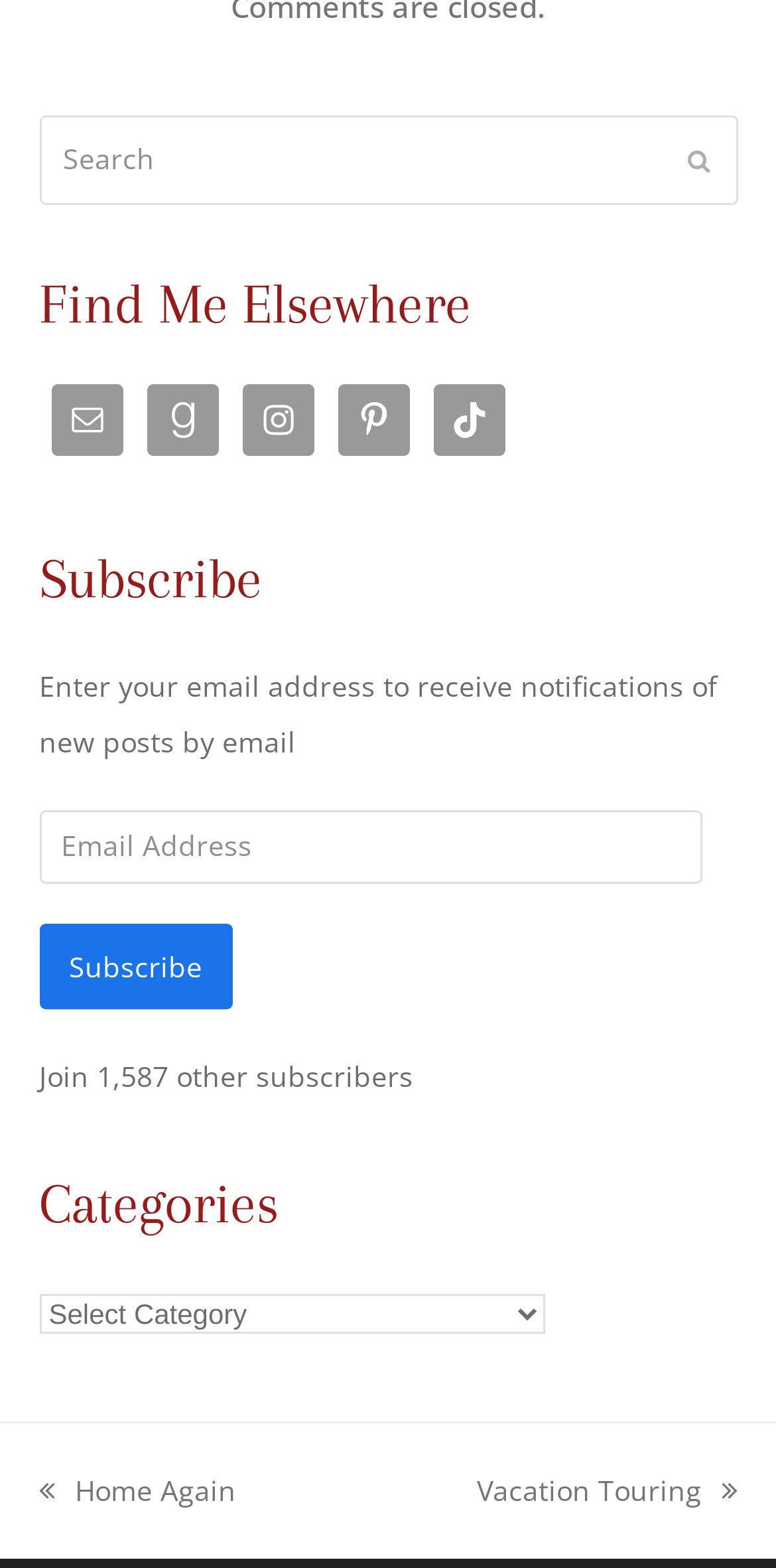Determine the coordinates of the bounding box that should be clicked to complete the instruction: "Check out the review of 'The Drop'". The coordinates should be represented by four float numbers between 0 and 1: [left, top, right, bottom].

None